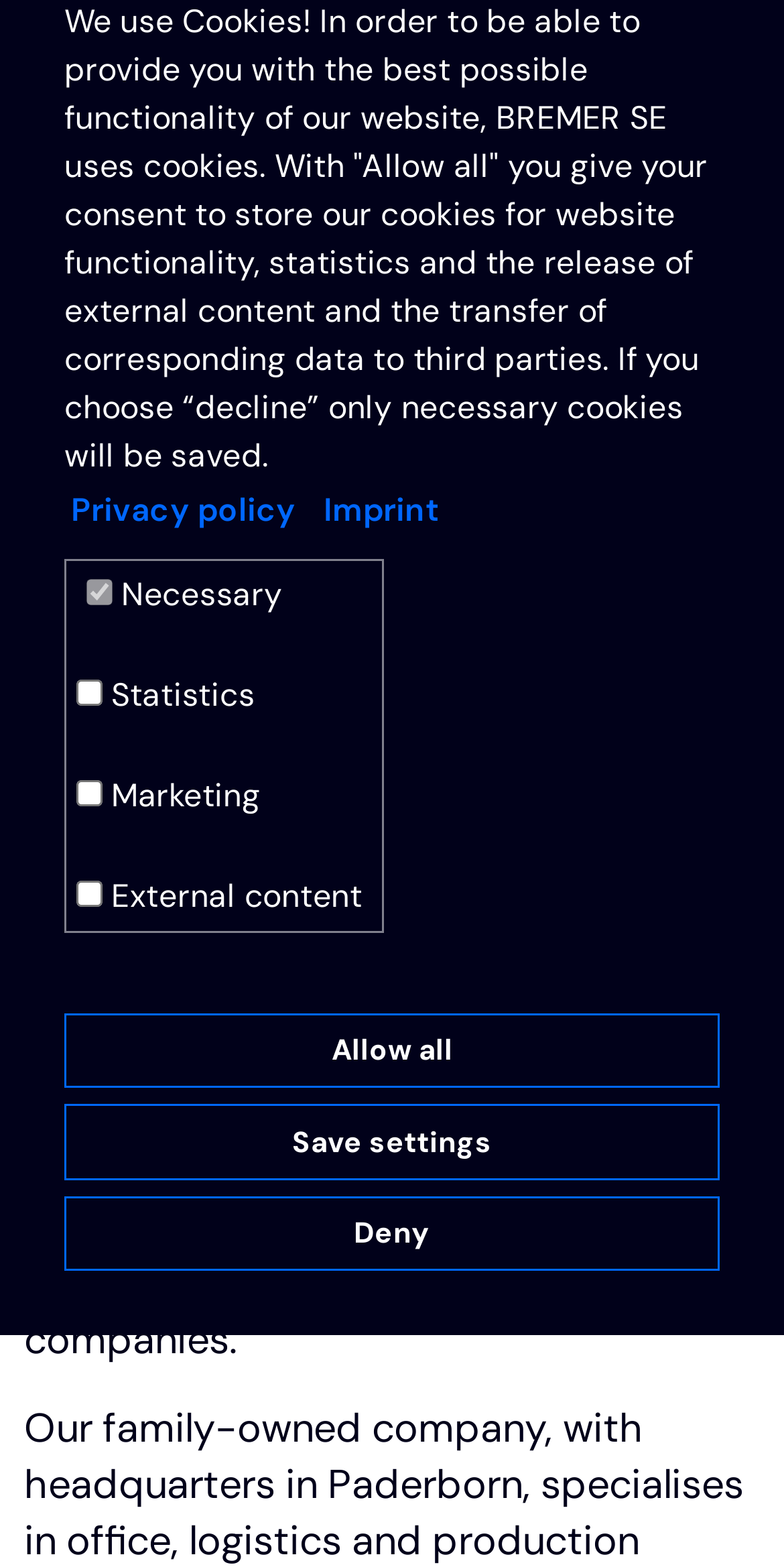Pinpoint the bounding box coordinates of the element to be clicked to execute the instruction: "Toggle navigation".

[0.882, 0.023, 0.969, 0.067]